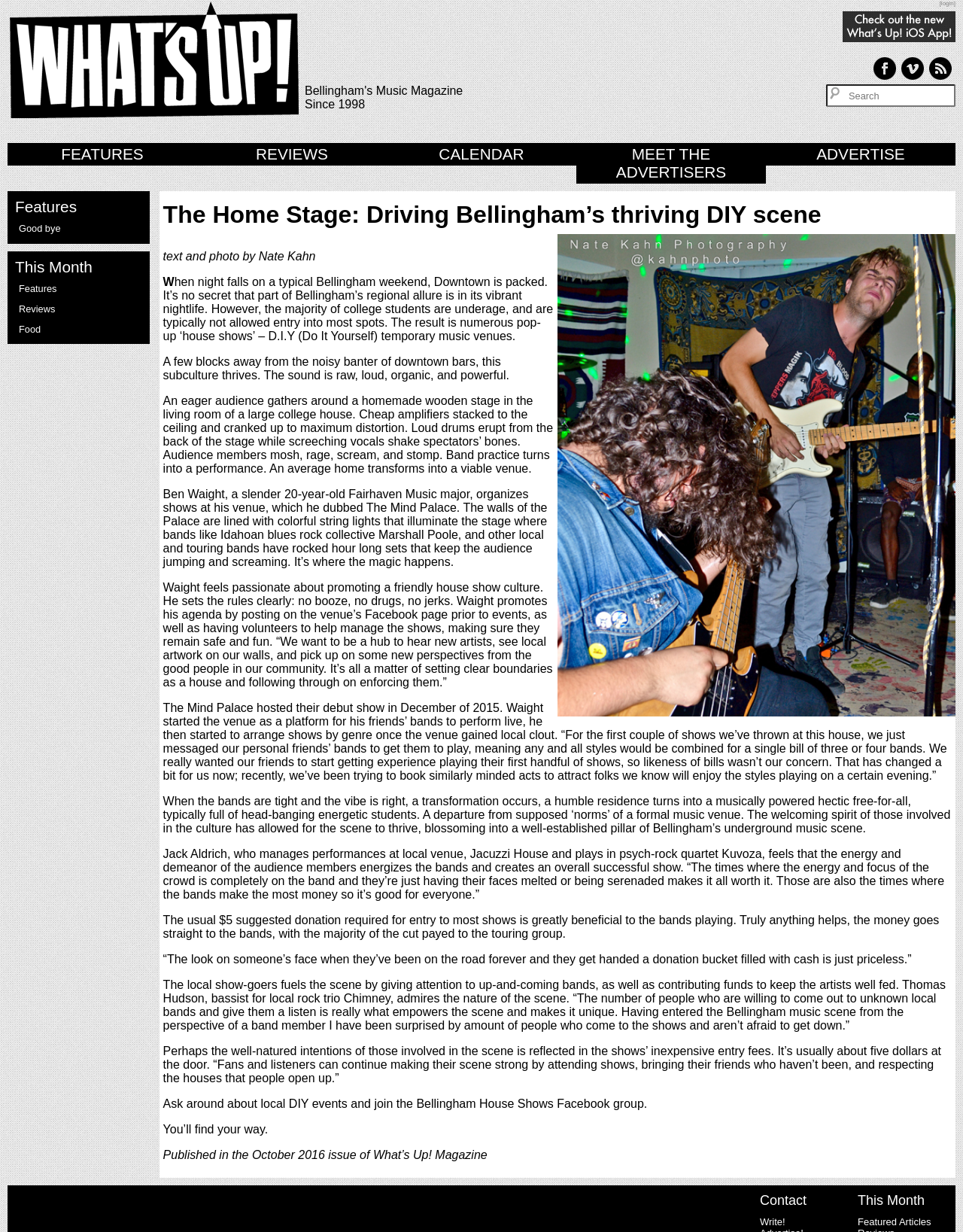Identify the coordinates of the bounding box for the element that must be clicked to accomplish the instruction: "Read featured articles".

[0.891, 0.987, 0.967, 0.996]